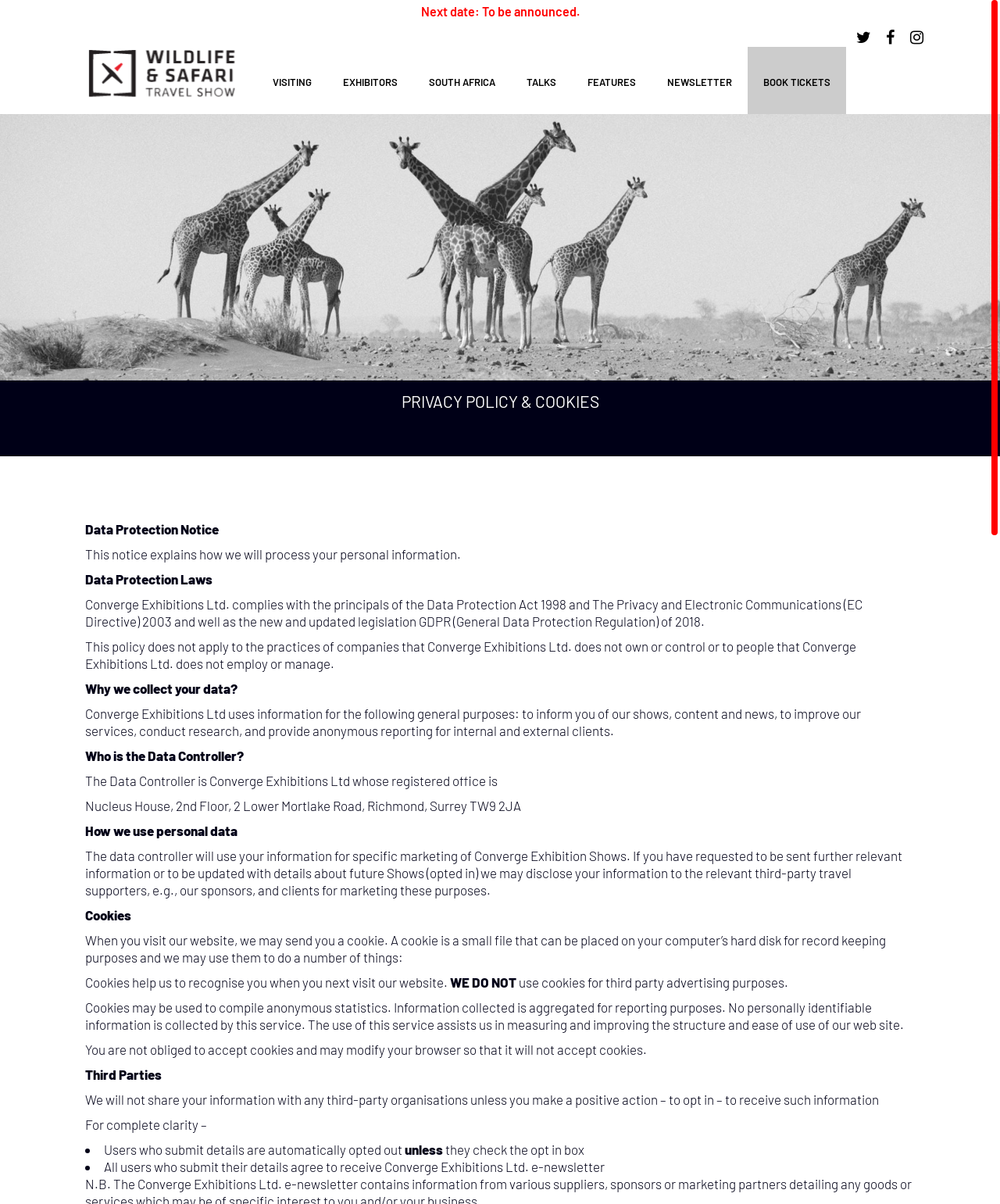What is the purpose of cookies on the website?
Please use the visual content to give a single word or phrase answer.

To recognize users